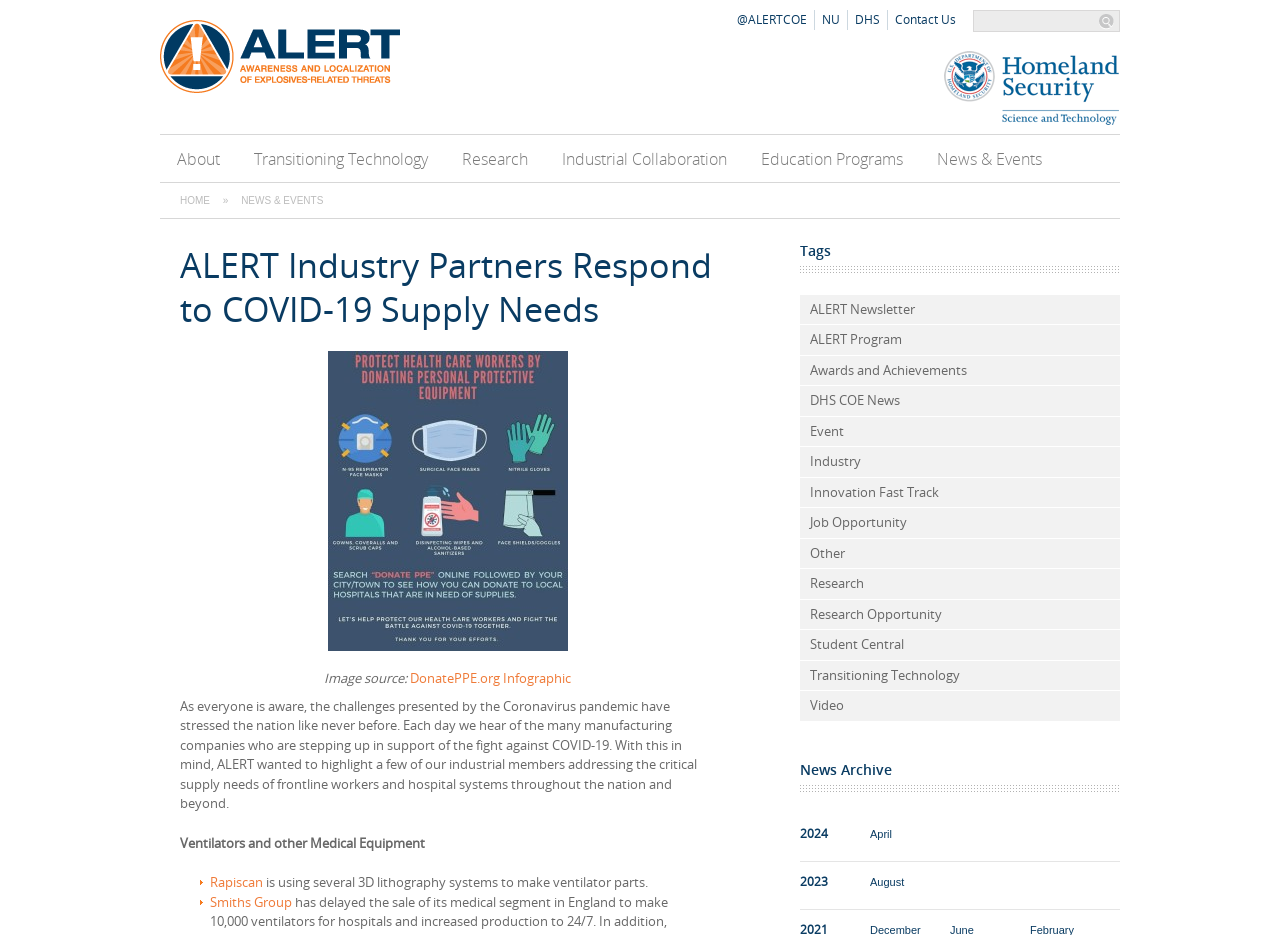Please determine the bounding box coordinates of the section I need to click to accomplish this instruction: "Visit the ALERT homepage".

[0.133, 0.201, 0.172, 0.228]